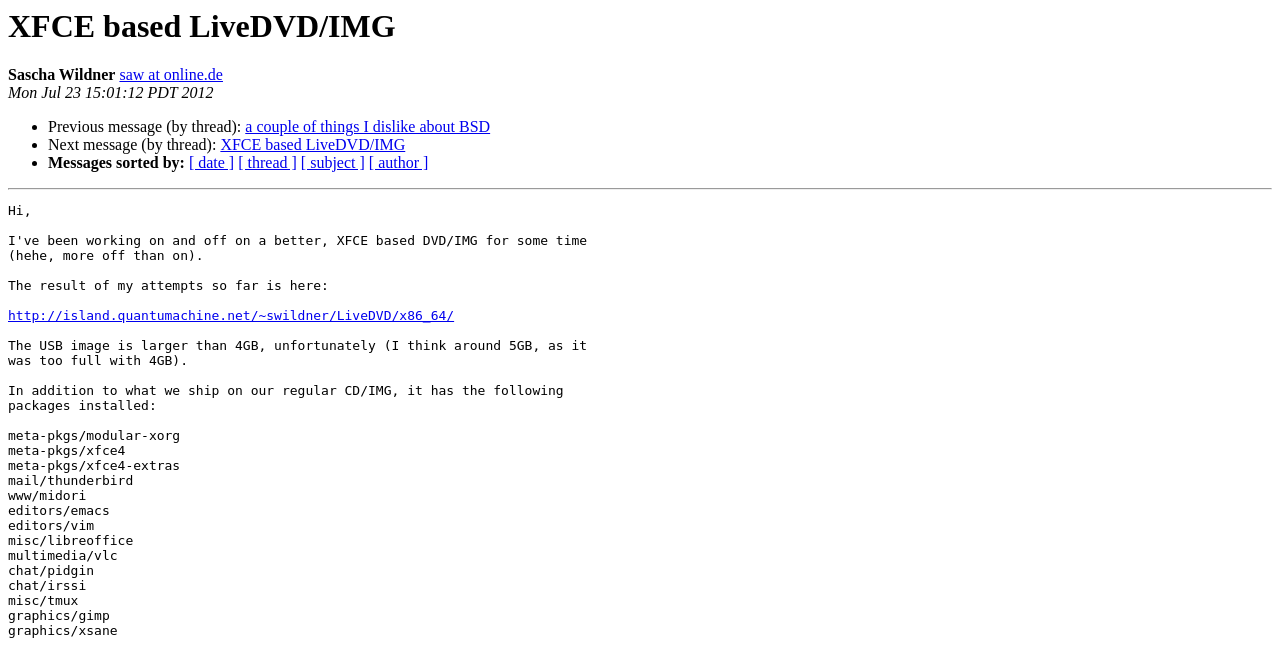Could you locate the bounding box coordinates for the section that should be clicked to accomplish this task: "sort messages by date".

[0.148, 0.238, 0.183, 0.264]